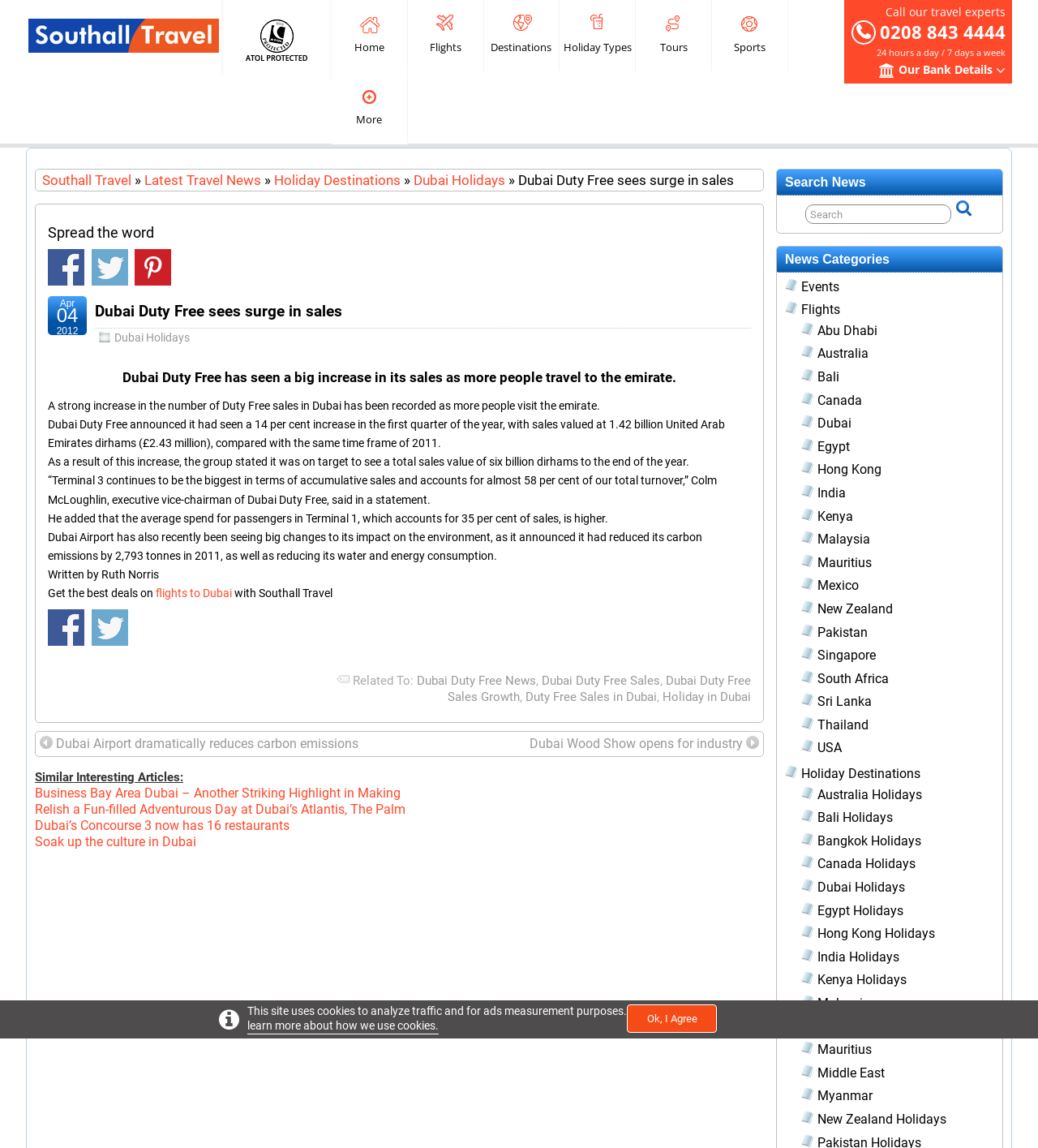Locate the bounding box coordinates of the region to be clicked to comply with the following instruction: "Learn more about the Governor's program". The coordinates must be four float numbers between 0 and 1, in the form [left, top, right, bottom].

None